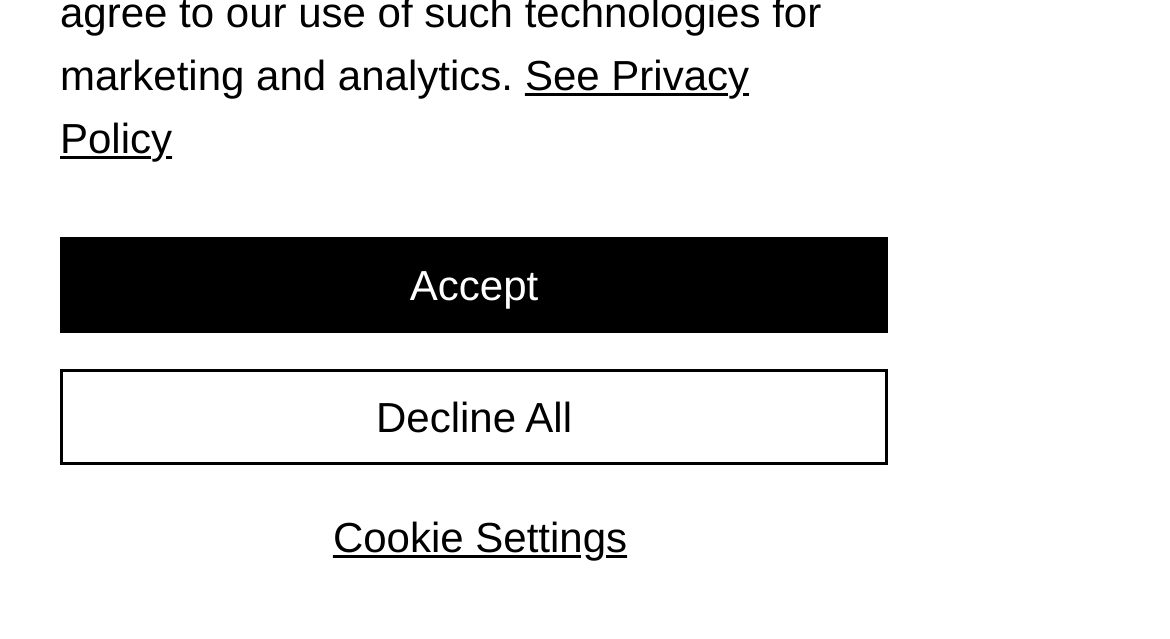Predict the bounding box of the UI element based on this description: "Decline All".

[0.051, 0.577, 0.759, 0.728]